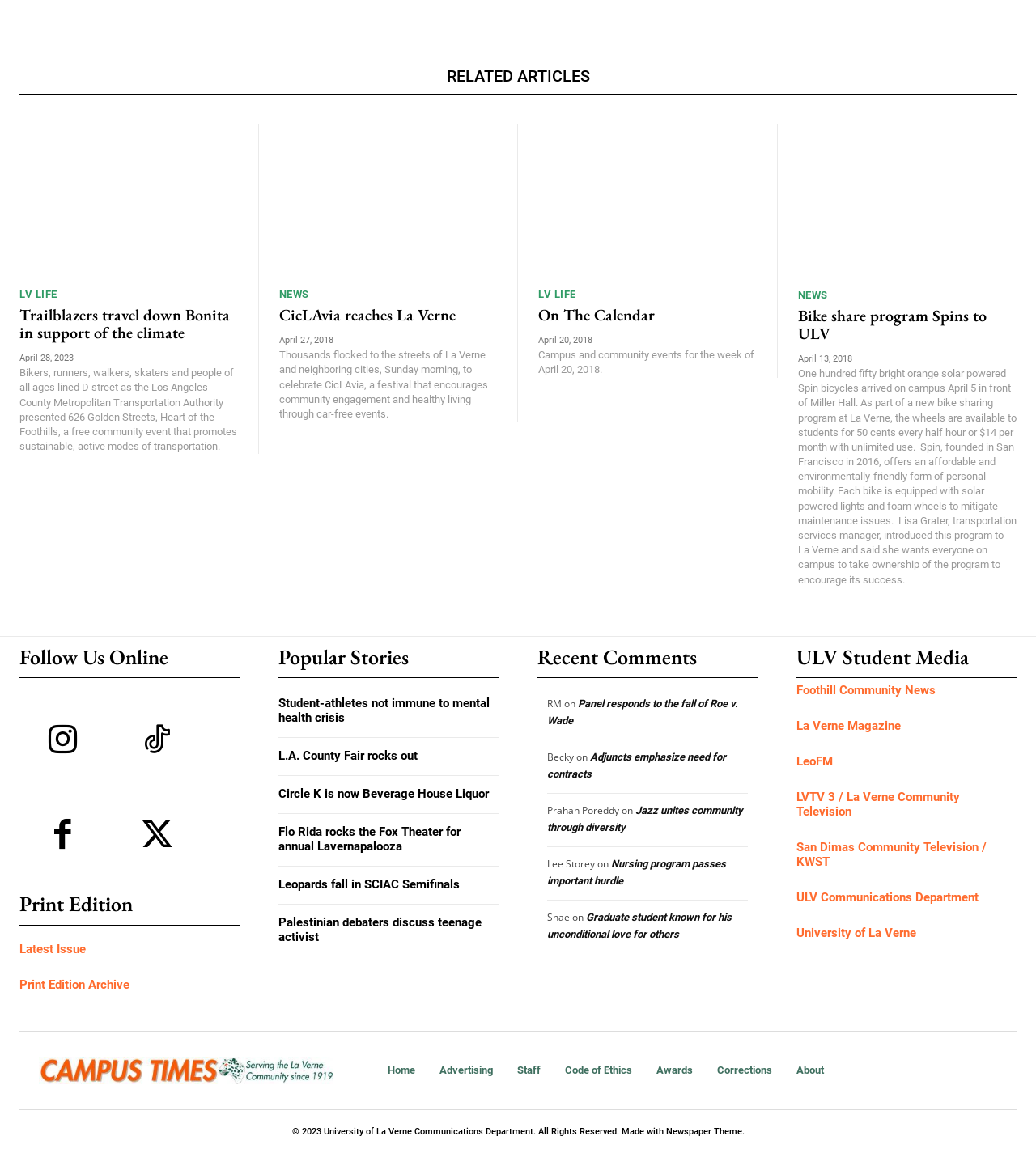Please determine the bounding box coordinates of the area that needs to be clicked to complete this task: 'Click on 'Trailblazers travel down Bonita in support of the climate''. The coordinates must be four float numbers between 0 and 1, formatted as [left, top, right, bottom].

[0.019, 0.107, 0.229, 0.239]